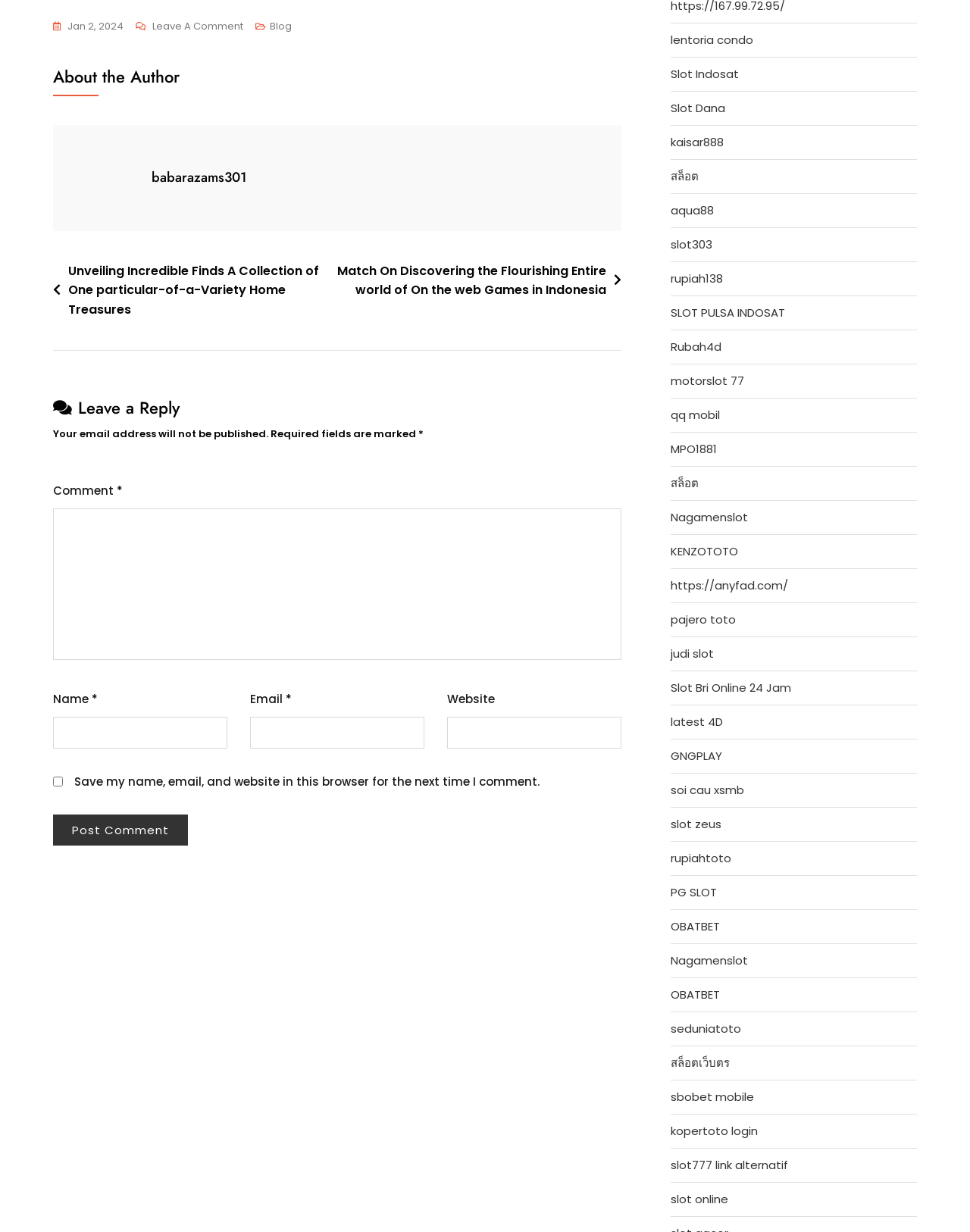Specify the bounding box coordinates for the region that must be clicked to perform the given instruction: "Enter your name in the 'Name' field".

[0.055, 0.582, 0.234, 0.608]